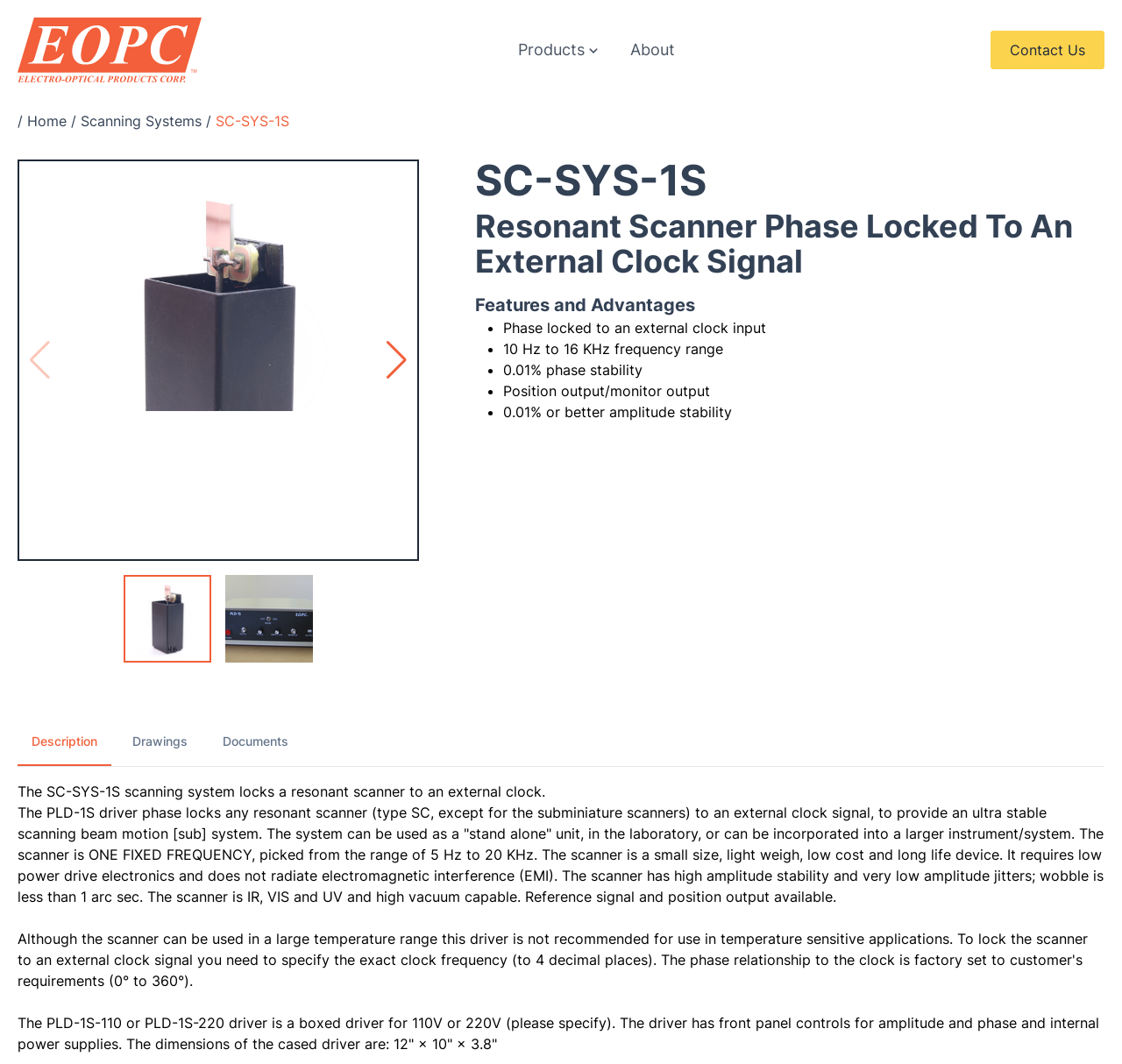Highlight the bounding box of the UI element that corresponds to this description: "About".

[0.552, 0.029, 0.611, 0.065]